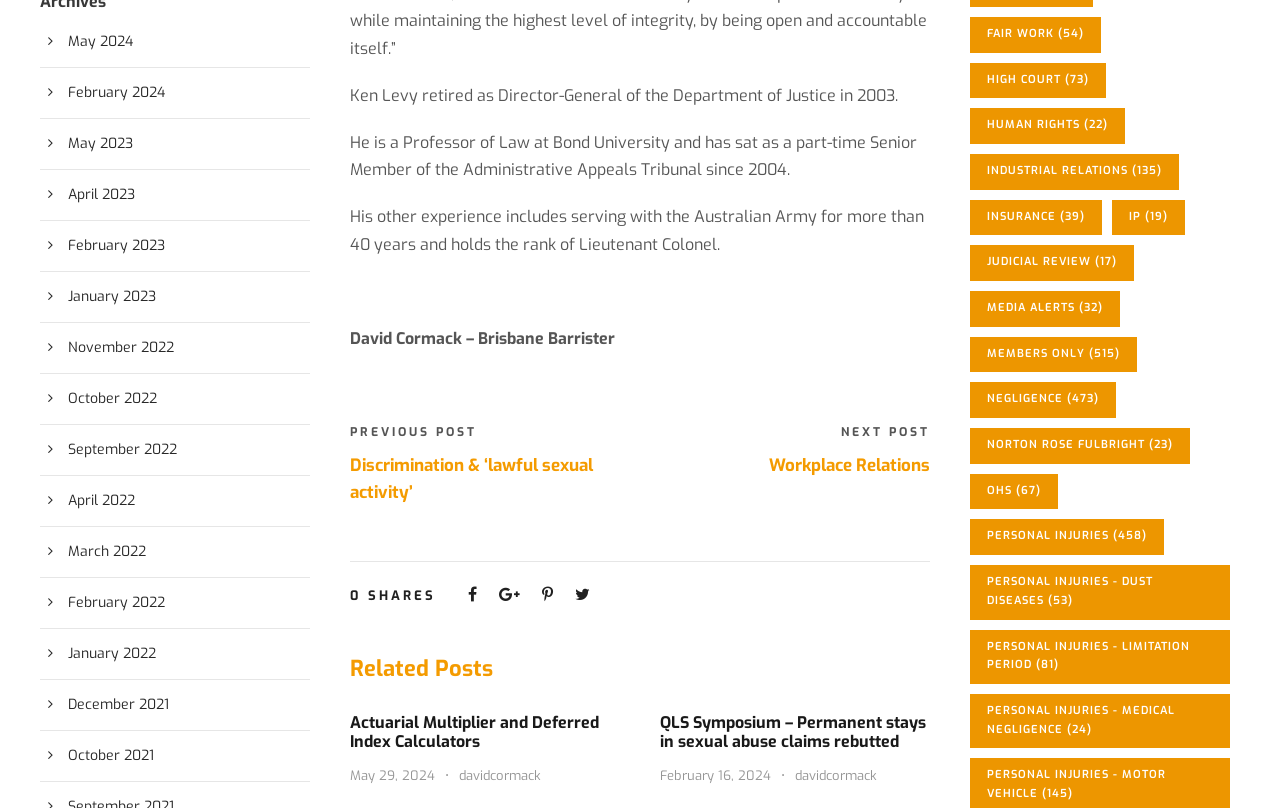What is the profession of David Cormack?
Using the details from the image, give an elaborate explanation to answer the question.

Based on the webpage, David Cormack is a Brisbane Barrister, which is mentioned in the StaticText element with the text 'David Cormack – Brisbane Barrister'.